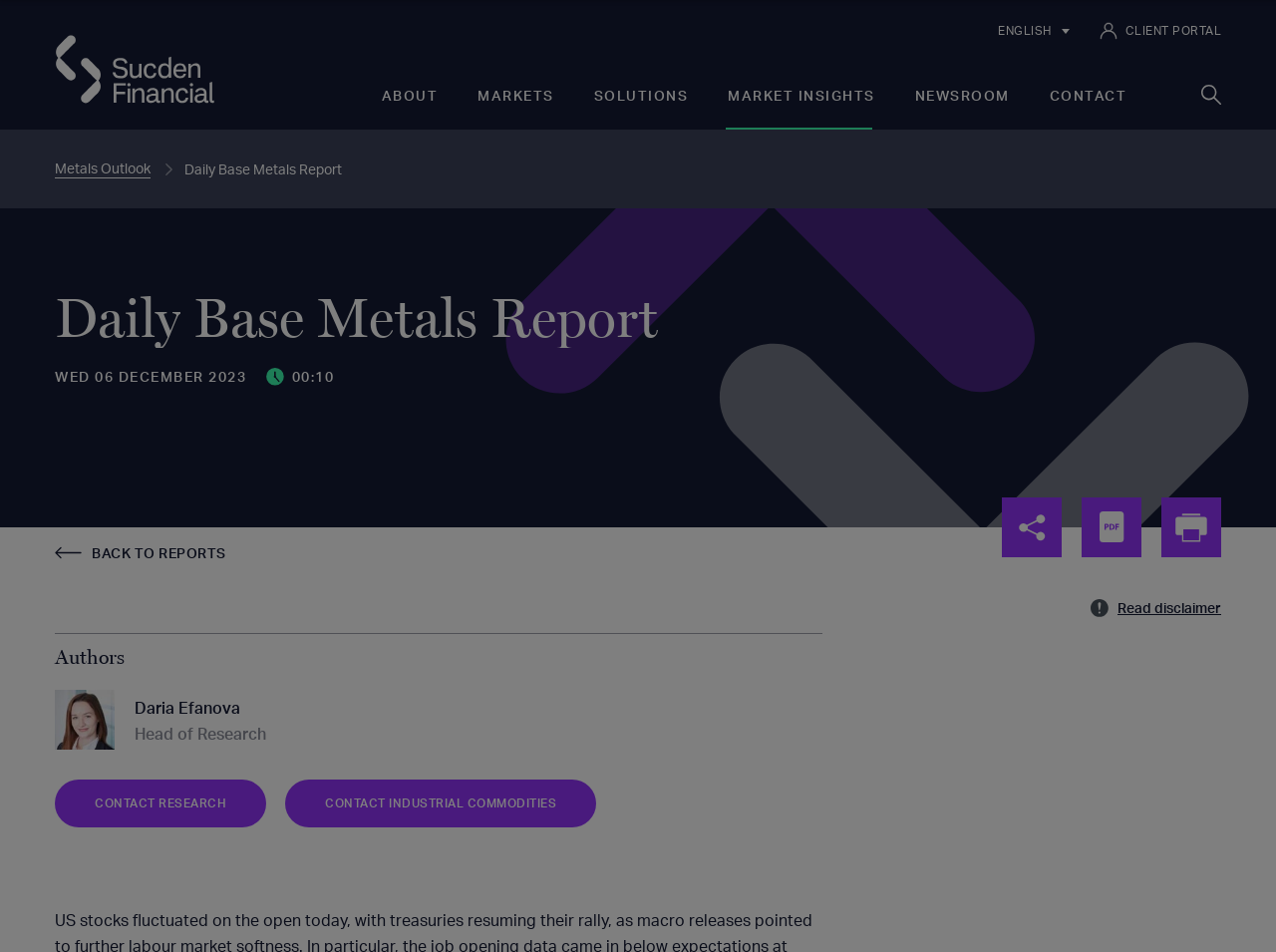Identify the bounding box for the described UI element: "Markets".

[0.359, 0.081, 0.45, 0.136]